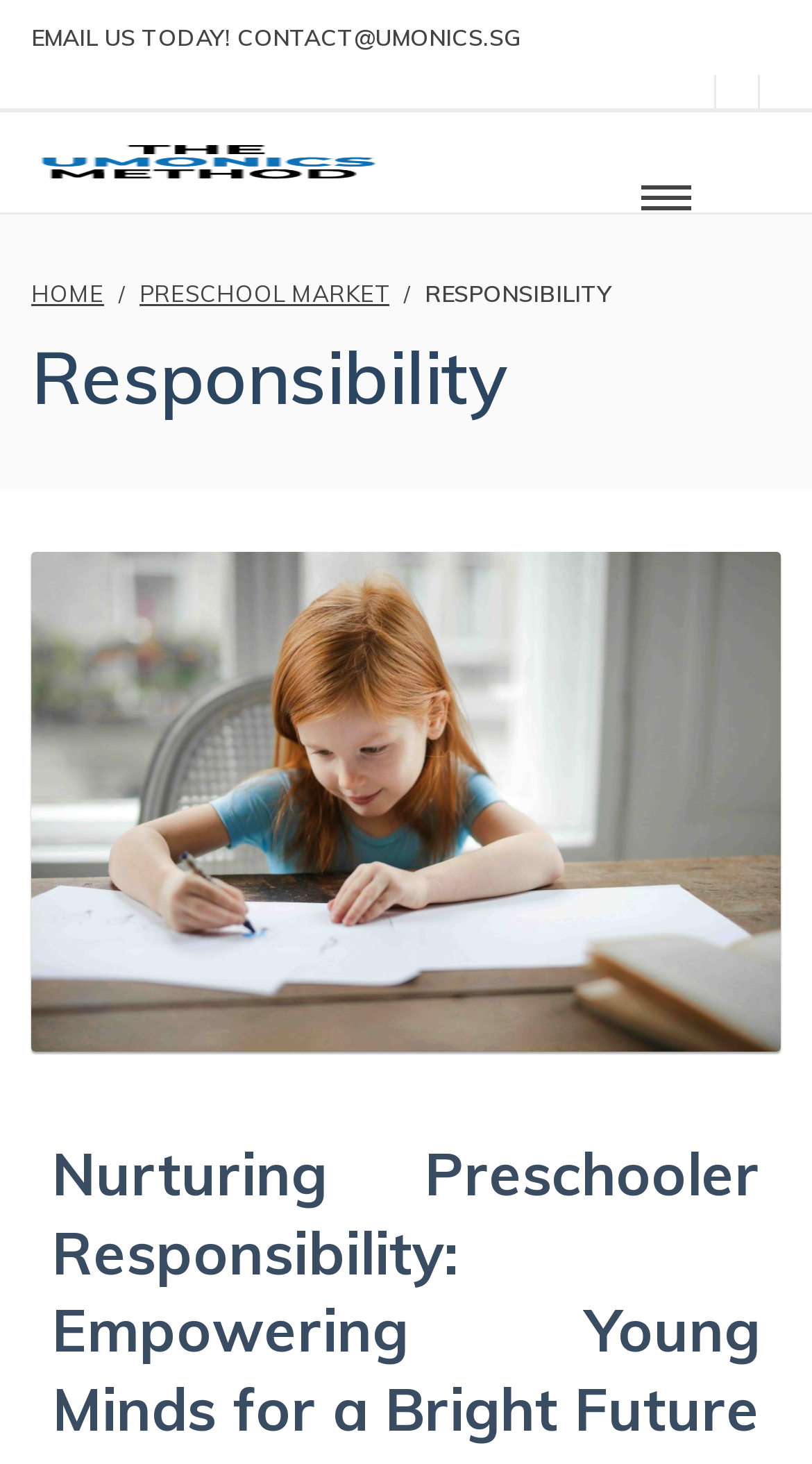From the screenshot, find the bounding box of the UI element matching this description: "alt="The Umonics Method"". Supply the bounding box coordinates in the form [left, top, right, bottom], each a float between 0 and 1.

[0.038, 0.077, 0.962, 0.145]